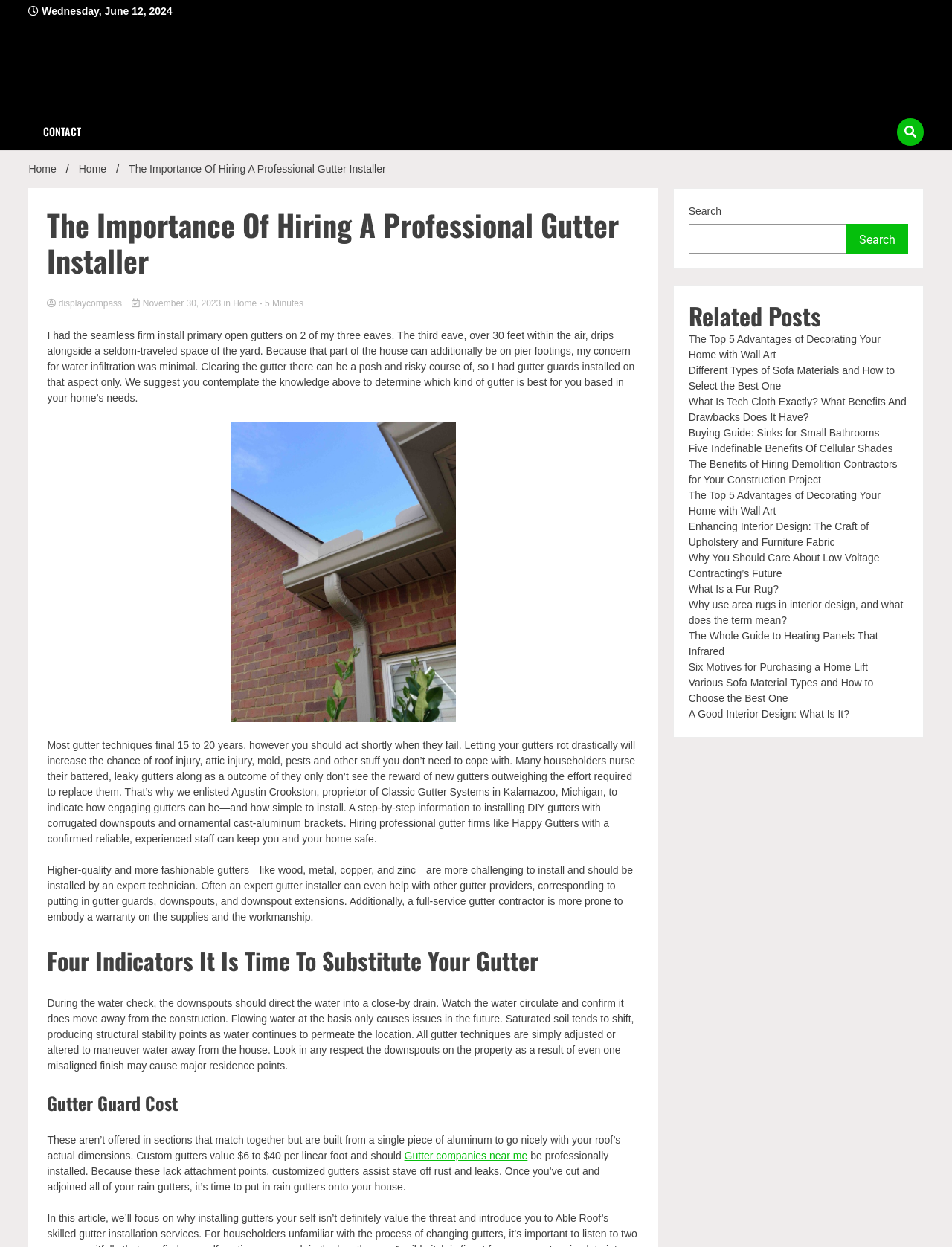Offer a detailed account of what is visible on the webpage.

This webpage is about the importance of hiring a professional gutter installer. At the top, there is a navigation bar with a logo, "Display Compass", and a "CONTACT" link. Below the navigation bar, there is a breadcrumb trail showing the current page's location within the website.

The main content of the webpage is divided into several sections. The first section has a heading "The Importance Of Hiring A Professional Gutter Installer" and a brief introduction to the topic. Below the introduction, there is an image related to gutter installation.

The next section discusses the benefits of hiring a professional gutter installer, including the importance of replacing old gutters to prevent roof damage and other issues. This section is followed by a section that explains how to determine if it's time to replace your gutters, including a water test to check if the downspouts are directing water away from the house.

The webpage also has a section that discusses the cost of gutter guards, including custom gutters that are built to fit the roof's actual dimensions. Additionally, there is a link to find gutter companies near the user's location.

On the right side of the webpage, there is a search bar and a section titled "Related Posts" that lists several links to other articles on various topics, including home decor, construction, and interior design.

At the bottom of the webpage, there is a button with a search icon and a "Wednesday, June 12, 2024" date stamp.